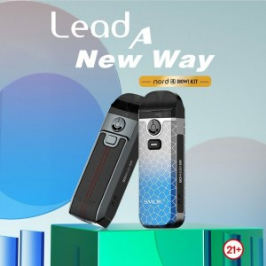Please answer the following question using a single word or phrase: 
What is the phrase emphasized in the background of the image?

Lead A New Way